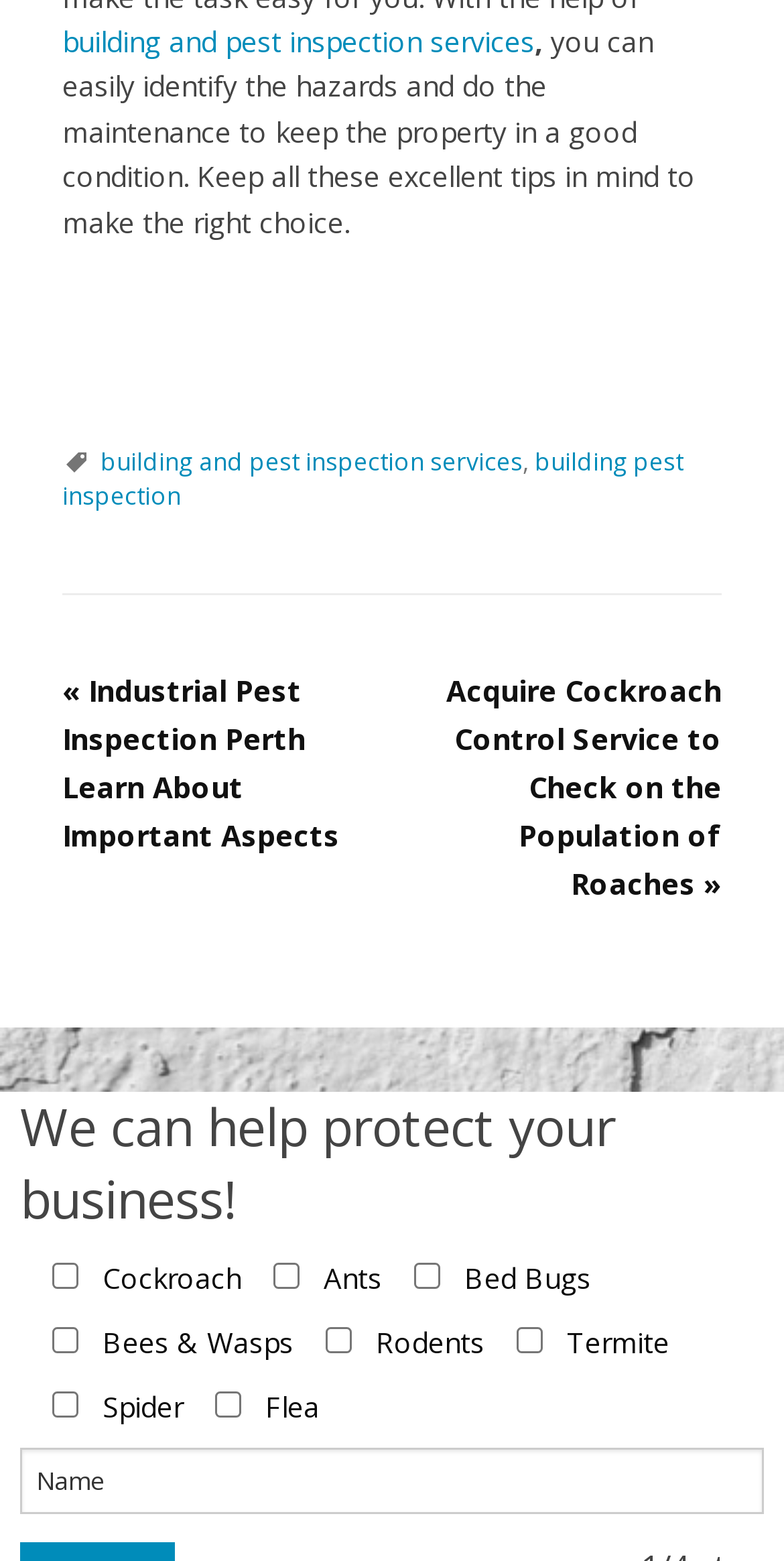Find the bounding box of the UI element described as follows: "building and pest inspection services".

[0.128, 0.285, 0.667, 0.307]